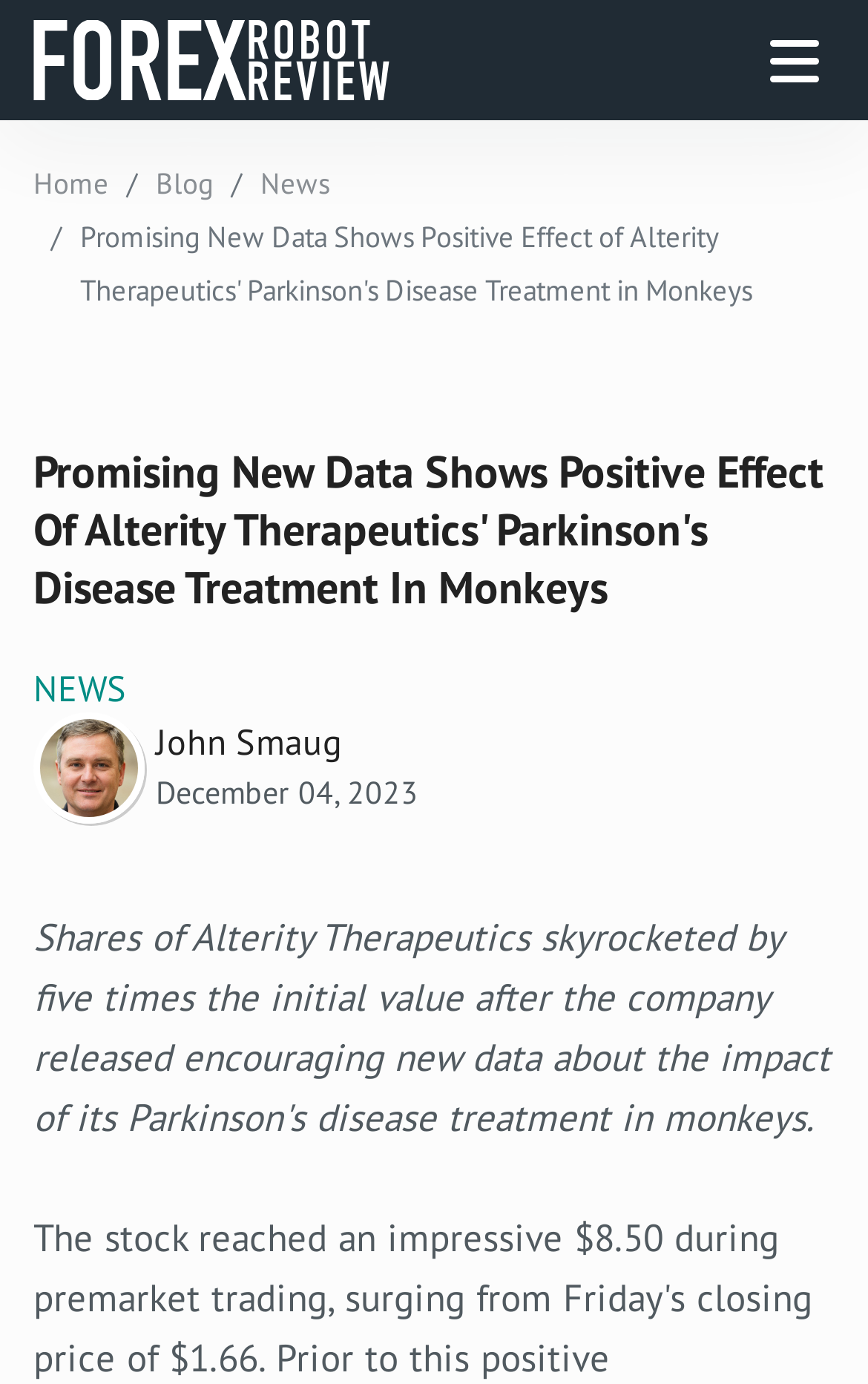Using a single word or phrase, answer the following question: 
What is the name of the author of the article?

John Smaug